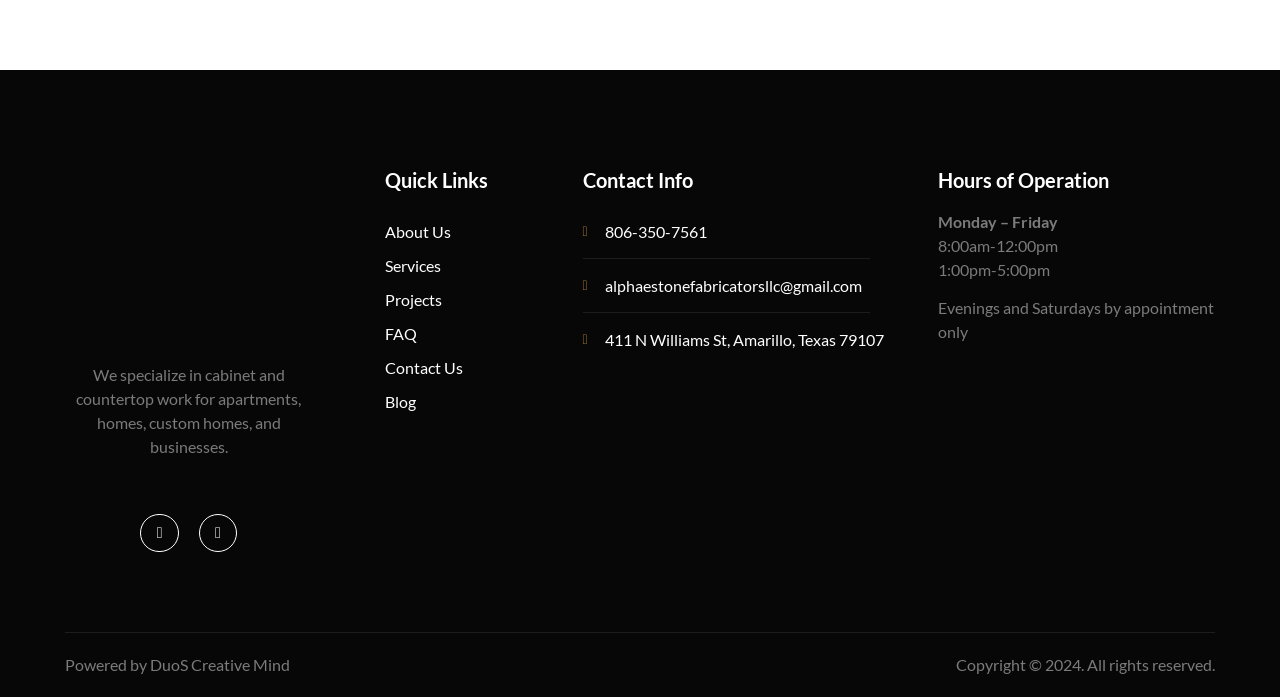What is the company's phone number?
Answer briefly with a single word or phrase based on the image.

806-350-7561